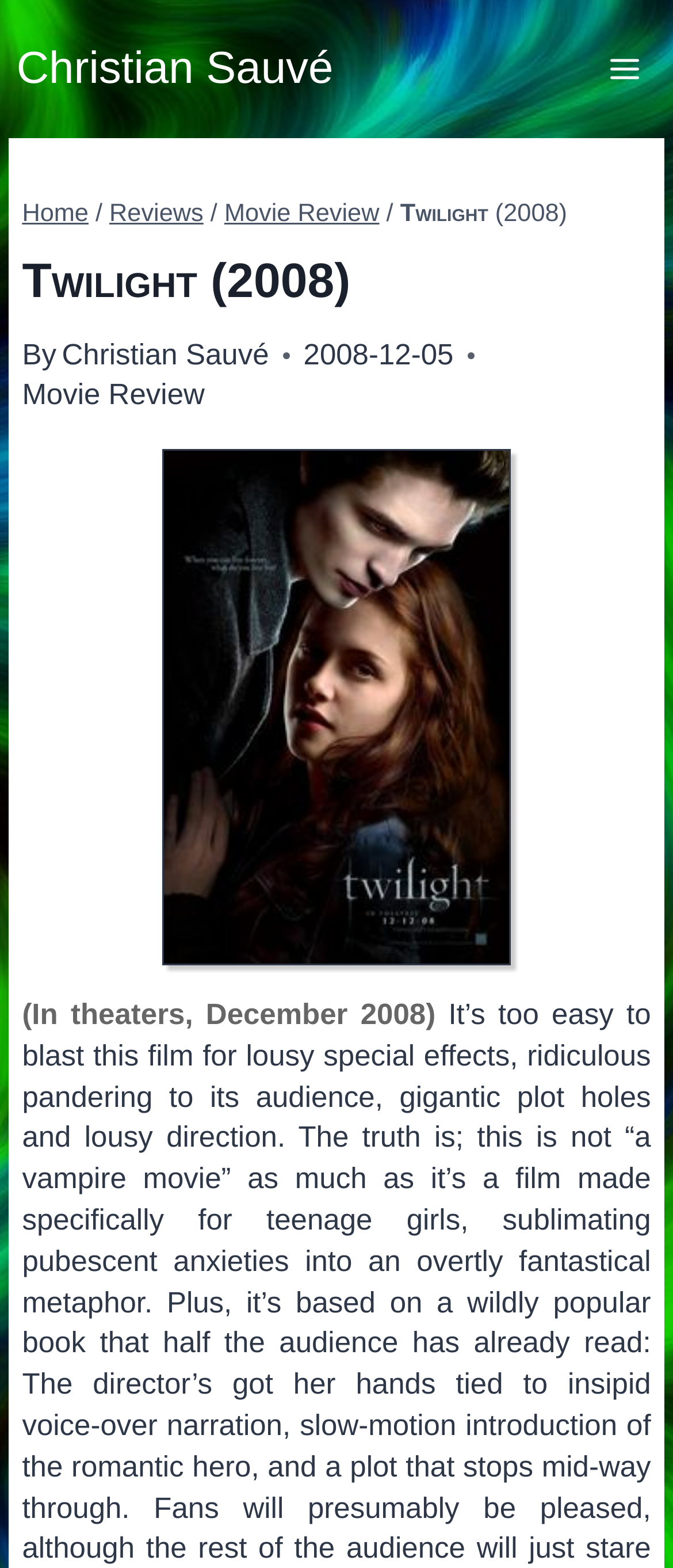What is the name of the movie being reviewed?
Please answer the question with a detailed response using the information from the screenshot.

The name of the movie being reviewed can be found in the breadcrumbs navigation section, where it is listed as 'Twilight (2008)'. Additionally, it is also mentioned in the static text element 'Twilight'.